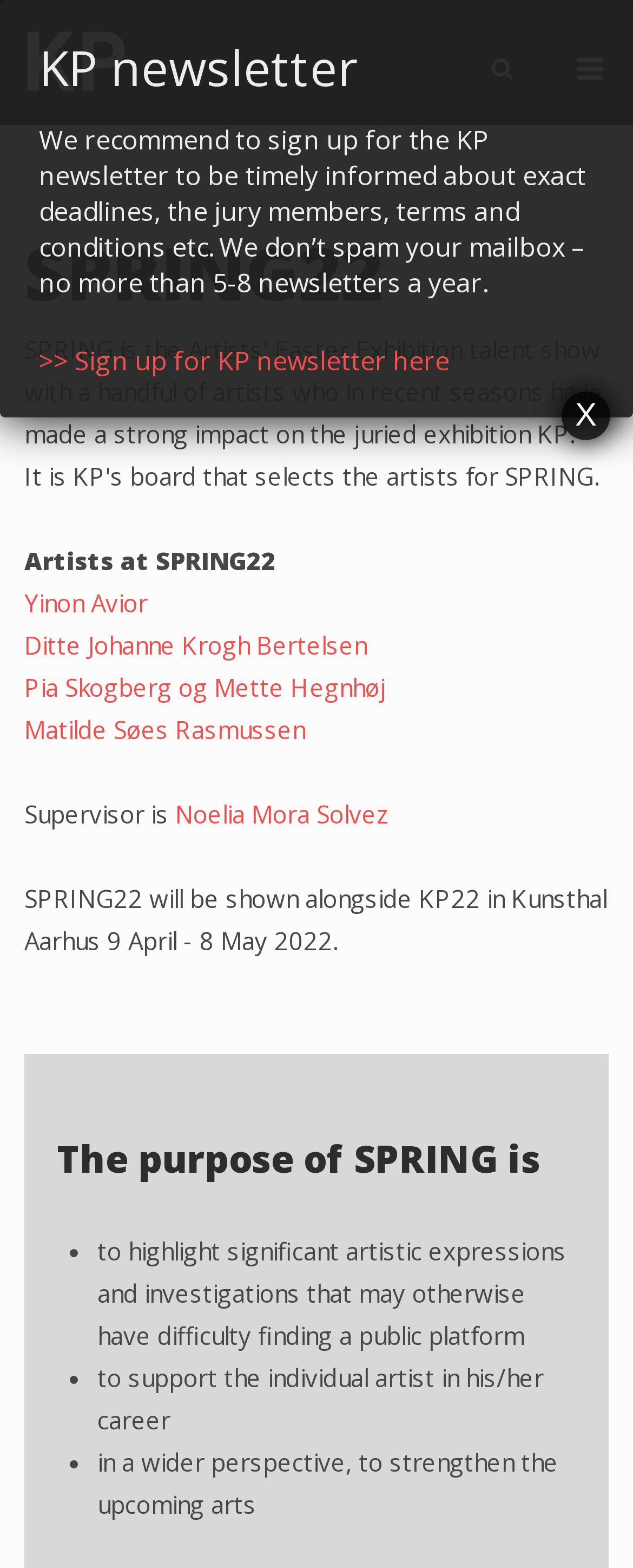Kindly determine the bounding box coordinates for the clickable area to achieve the given instruction: "Open search".

[0.772, 0.036, 0.815, 0.055]